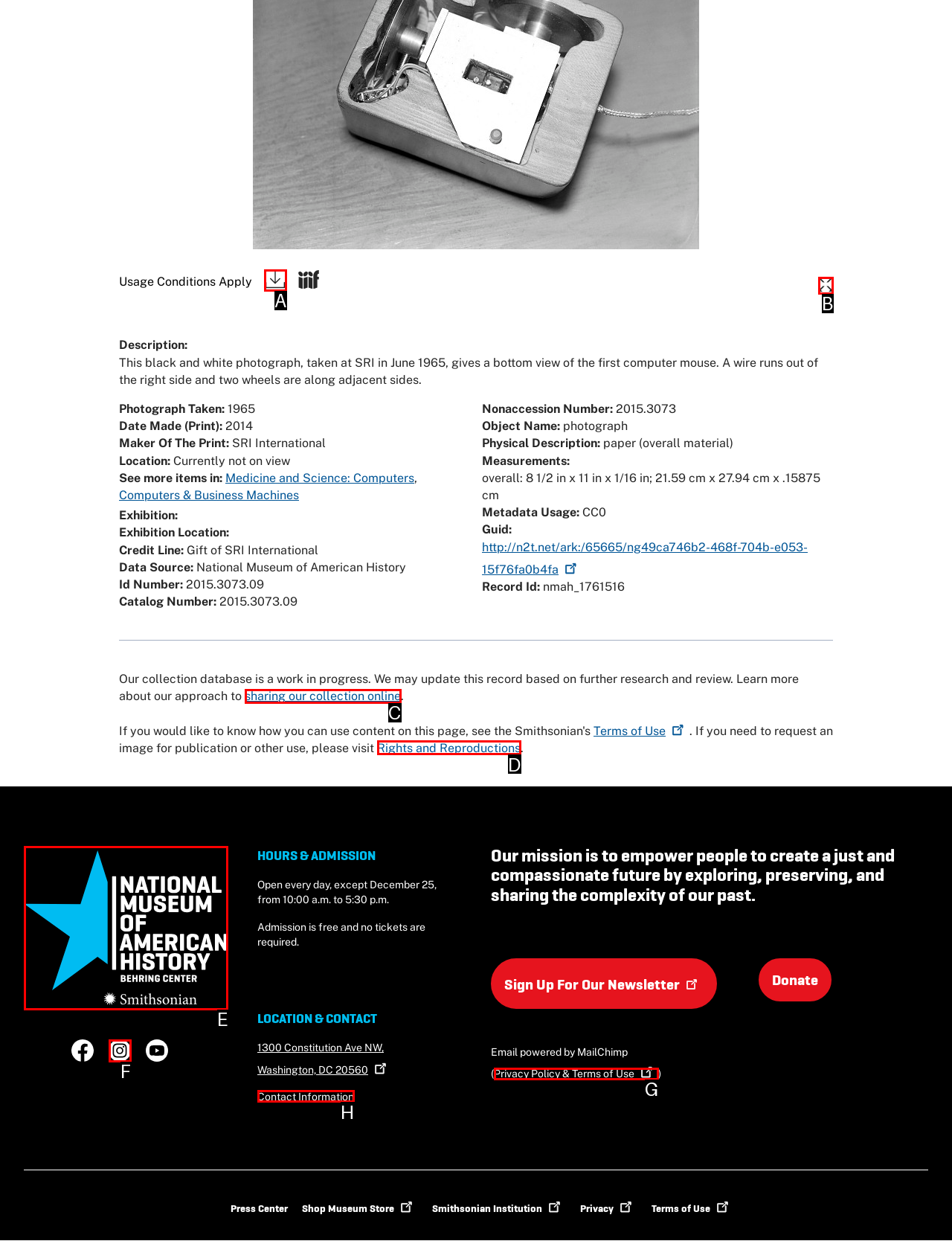Identify the bounding box that corresponds to: Rights and Reproductions
Respond with the letter of the correct option from the provided choices.

D